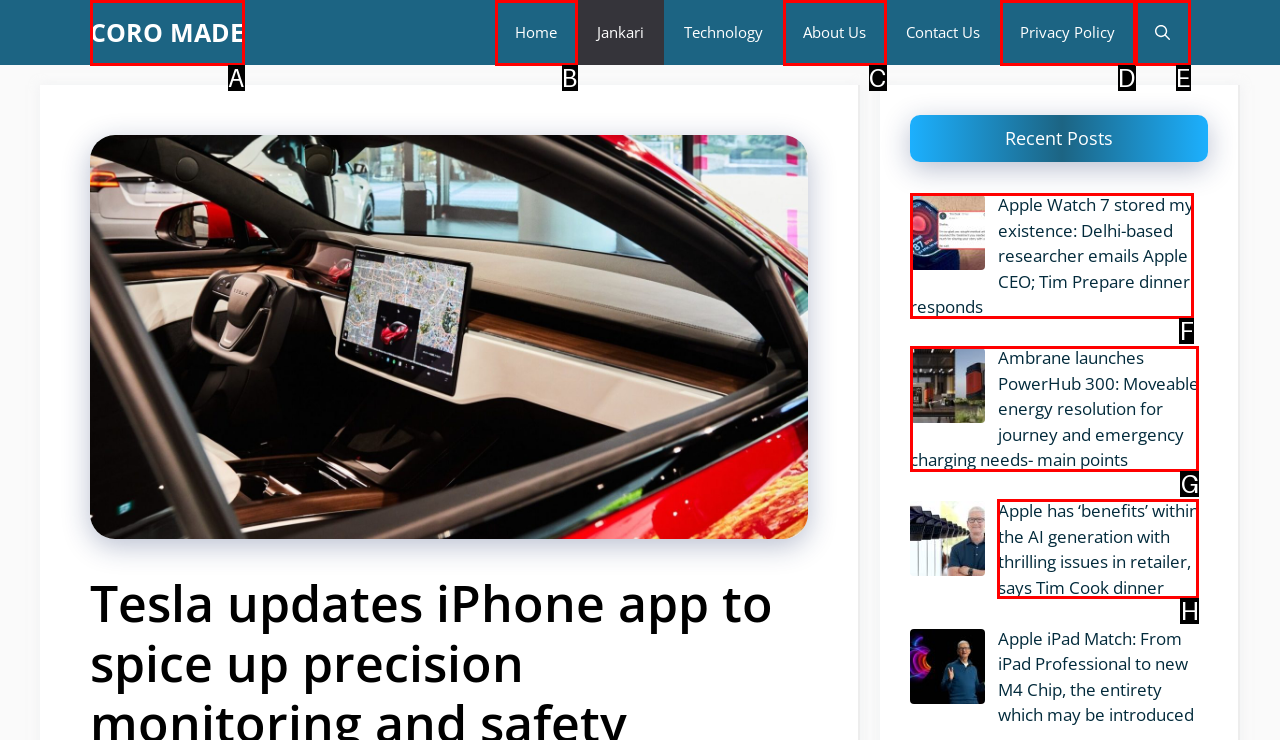Which option should be clicked to execute the following task: Open the search function? Respond with the letter of the selected option.

E